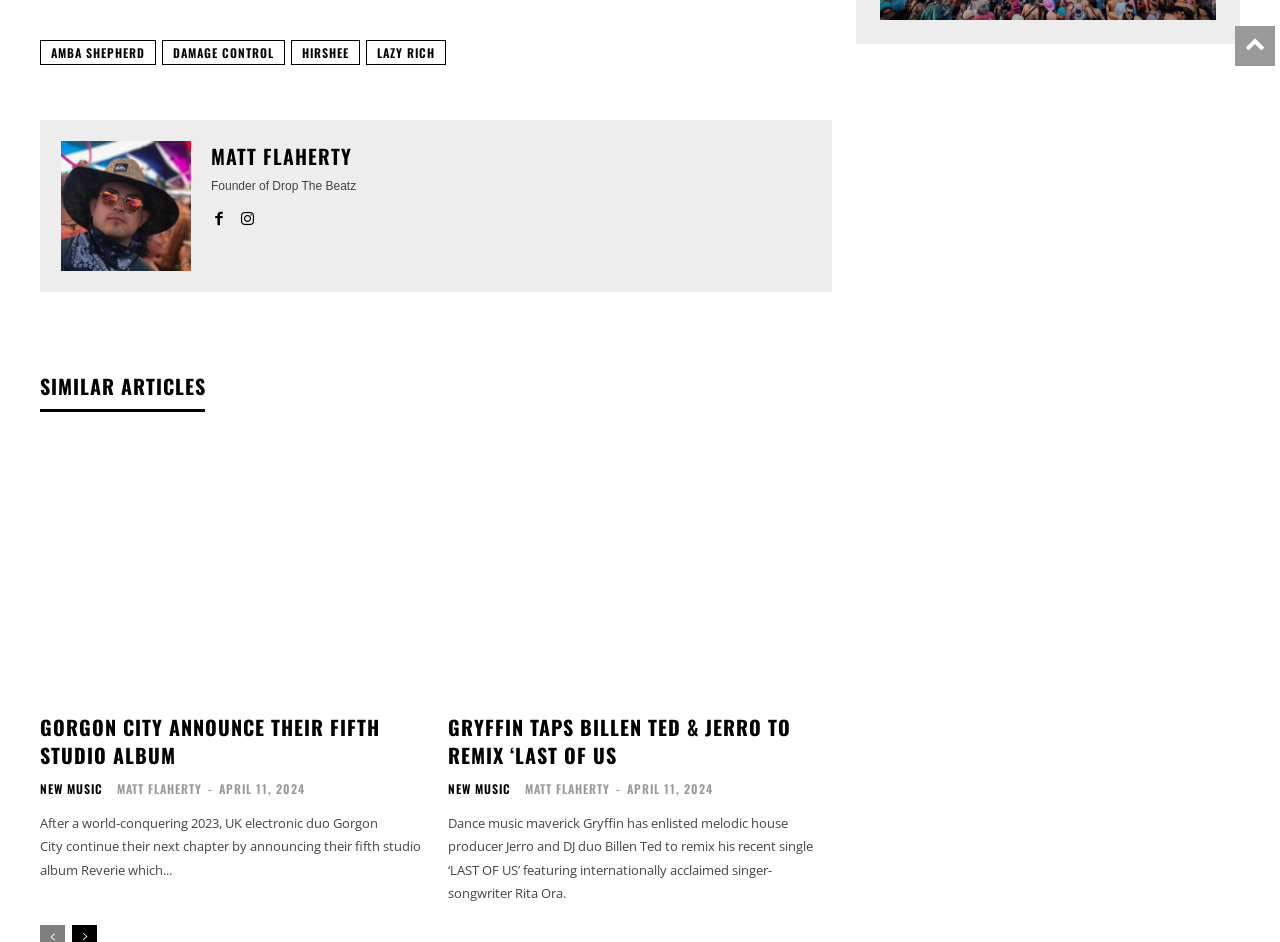Show the bounding box coordinates of the region that should be clicked to follow the instruction: "Click on GRYFFIN TAPS BILLEN TED & JERRO TO REMIX ‘LAST OF US."

[0.35, 0.464, 0.65, 0.749]